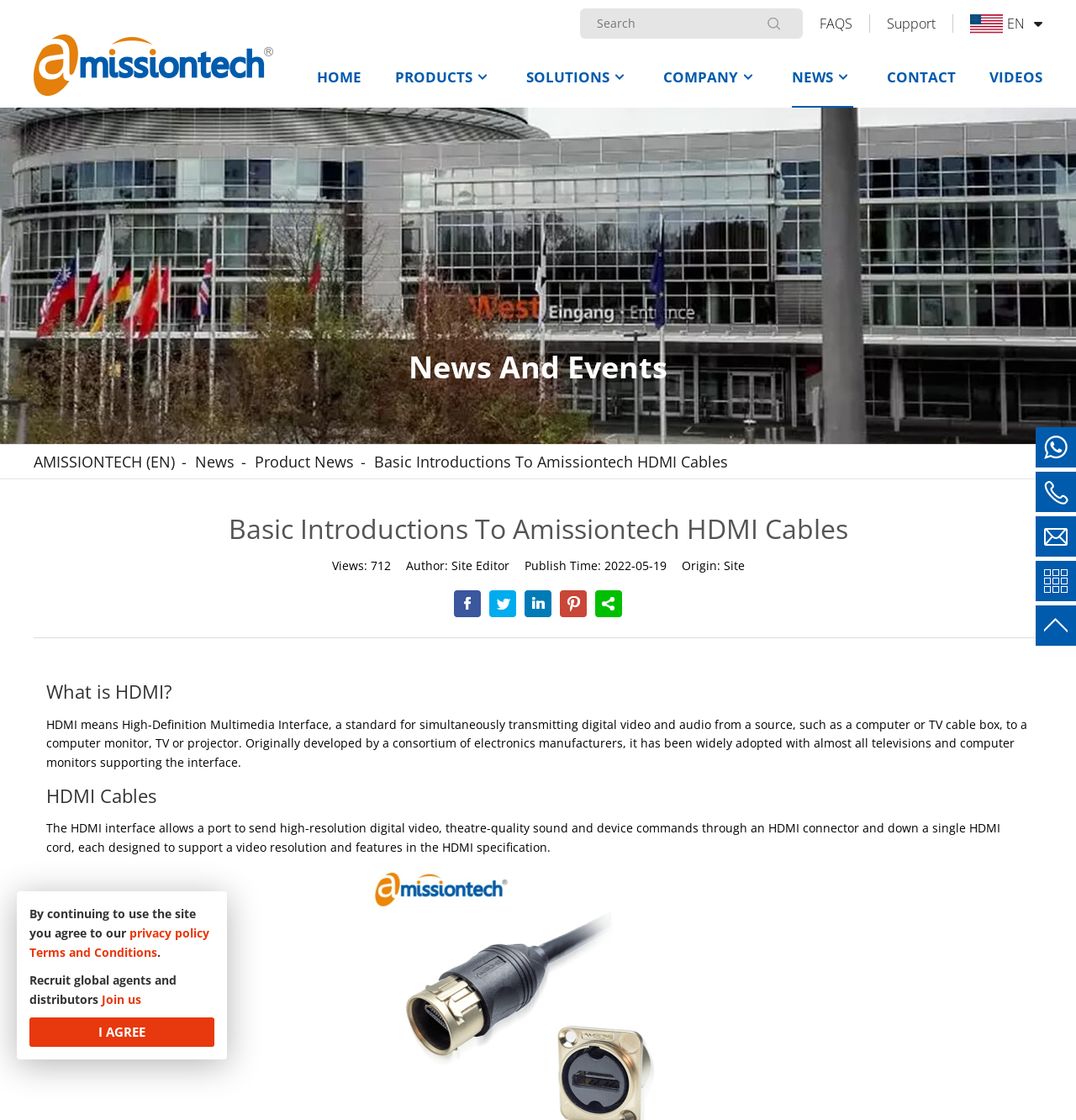Indicate the bounding box coordinates of the element that needs to be clicked to satisfy the following instruction: "Search for something". The coordinates should be four float numbers between 0 and 1, i.e., [left, top, right, bottom].

[0.539, 0.007, 0.691, 0.034]